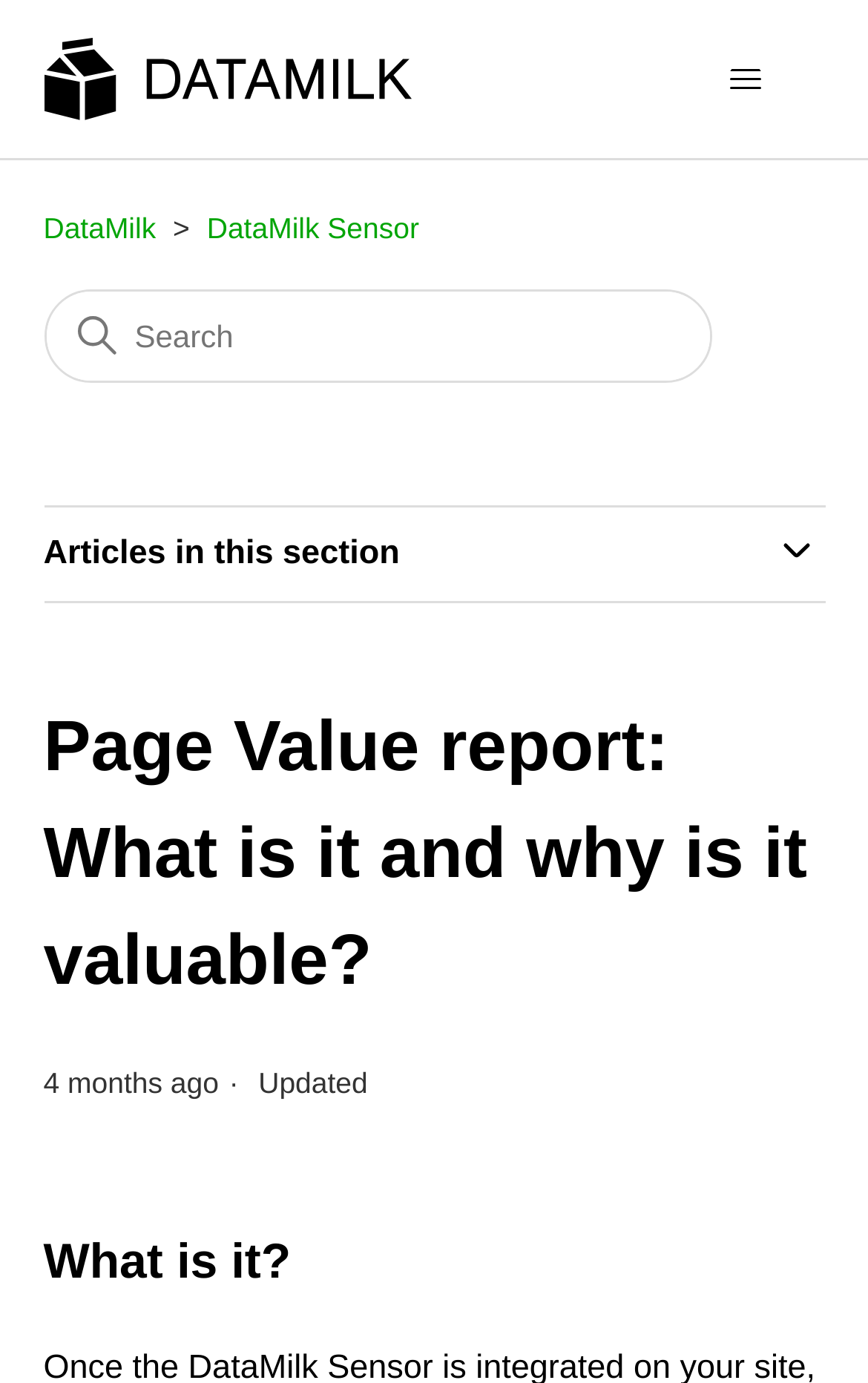Identify the title of the webpage and provide its text content.

Page Value report: What is it and why is it valuable?